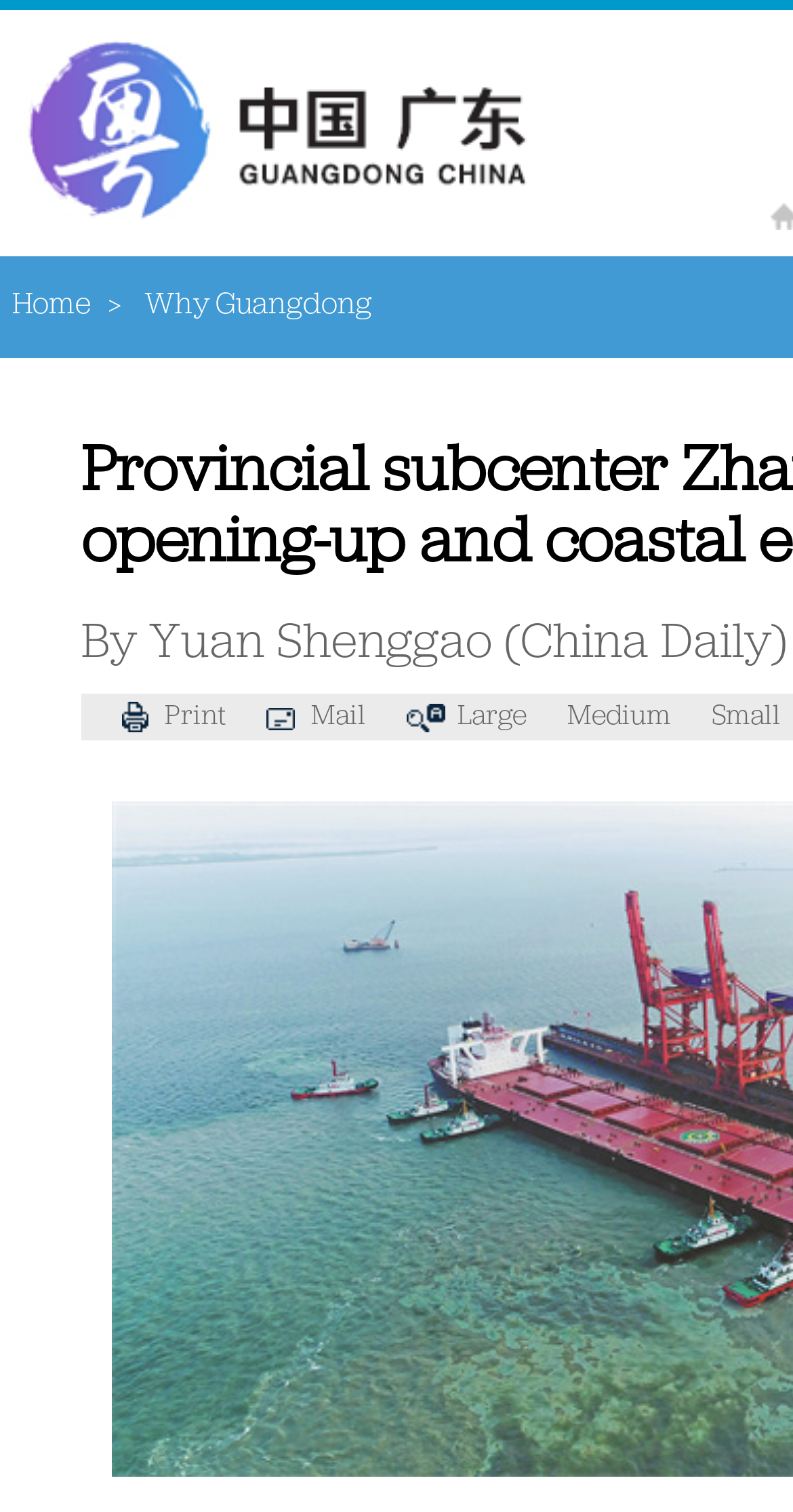Can you find the bounding box coordinates for the UI element given this description: "Mail"? Provide the coordinates as four float numbers between 0 and 1: [left, top, right, bottom].

[0.336, 0.459, 0.462, 0.49]